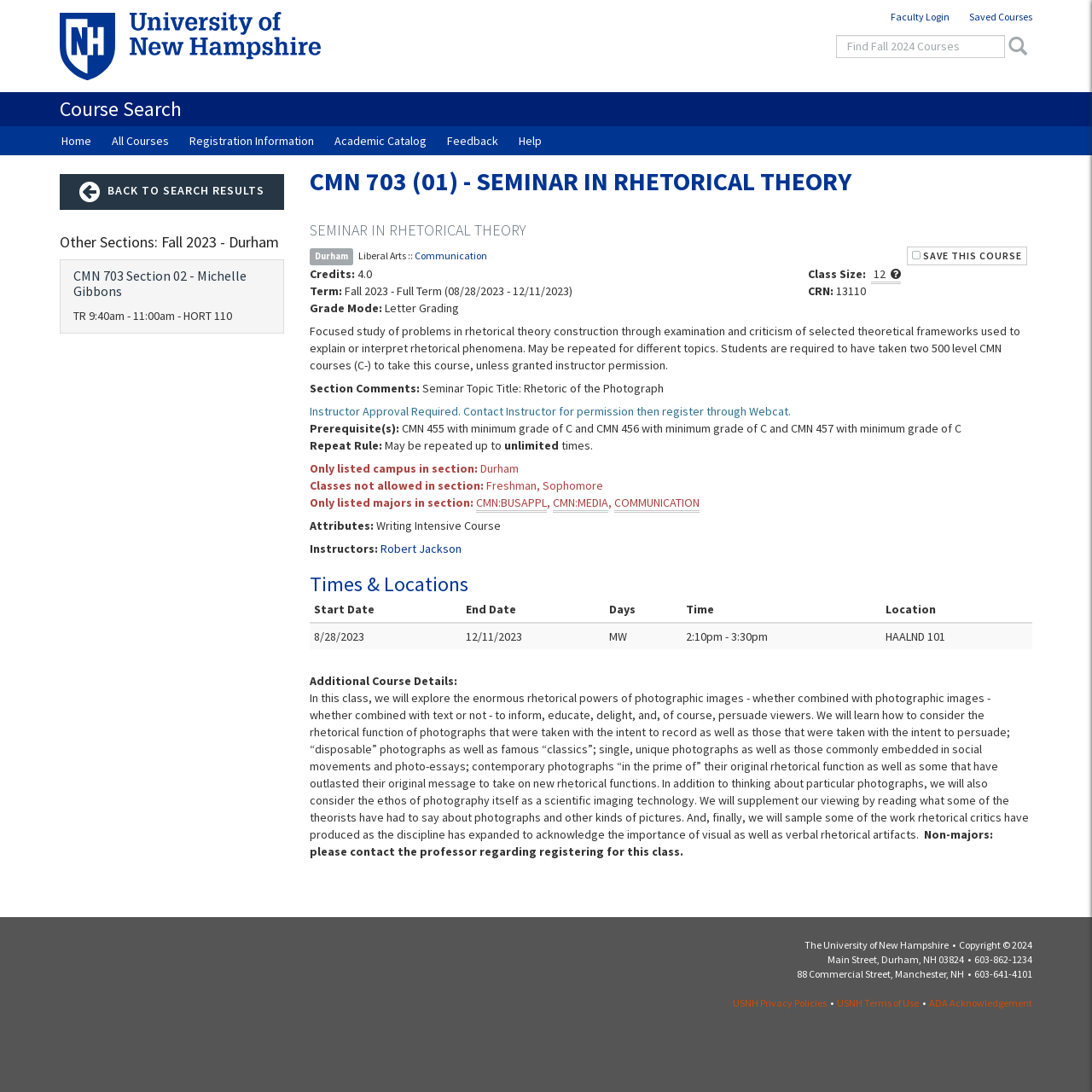Provide a single word or phrase to answer the given question: 
What is the location of this course?

HAALND 101